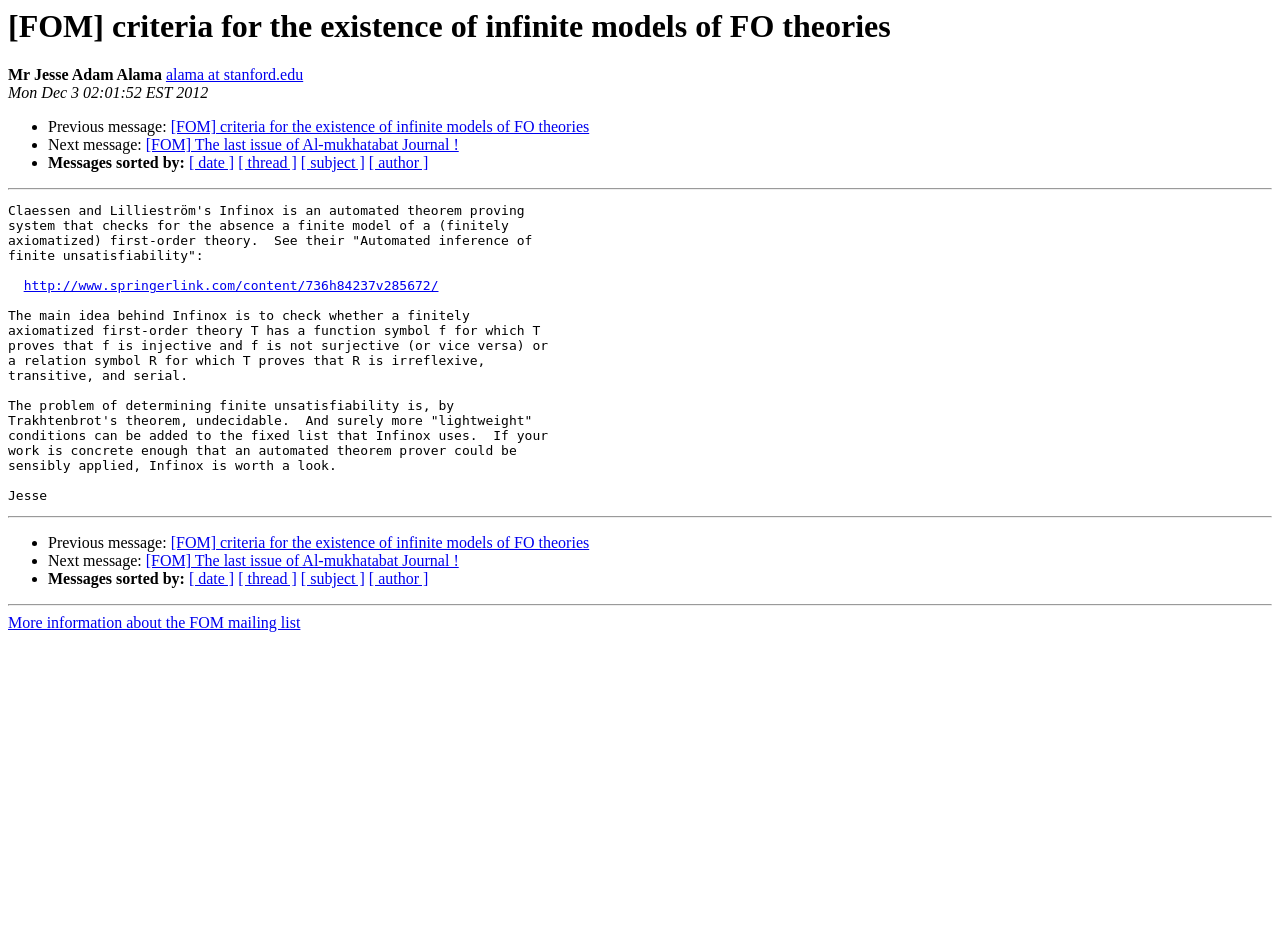From the image, can you give a detailed response to the question below:
What is the purpose of Infinox?

The purpose of Infinox can be found by reading the static text element that describes Infinox as an 'automated theorem proving system' which is located in the main content of the webpage.